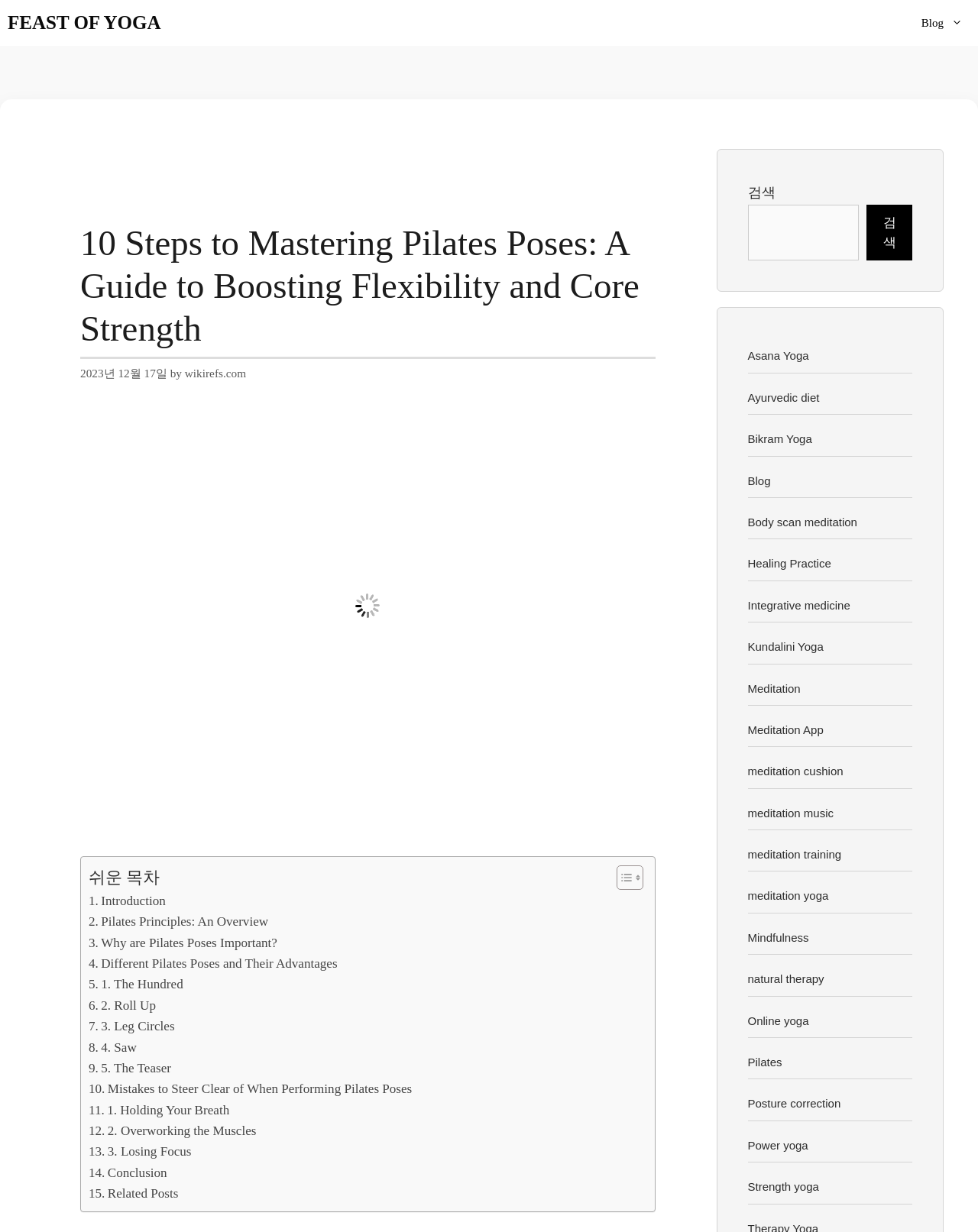Determine the heading of the webpage and extract its text content.

10 Steps to Mastering Pilates Poses: A Guide to Boosting Flexibility and Core Strength